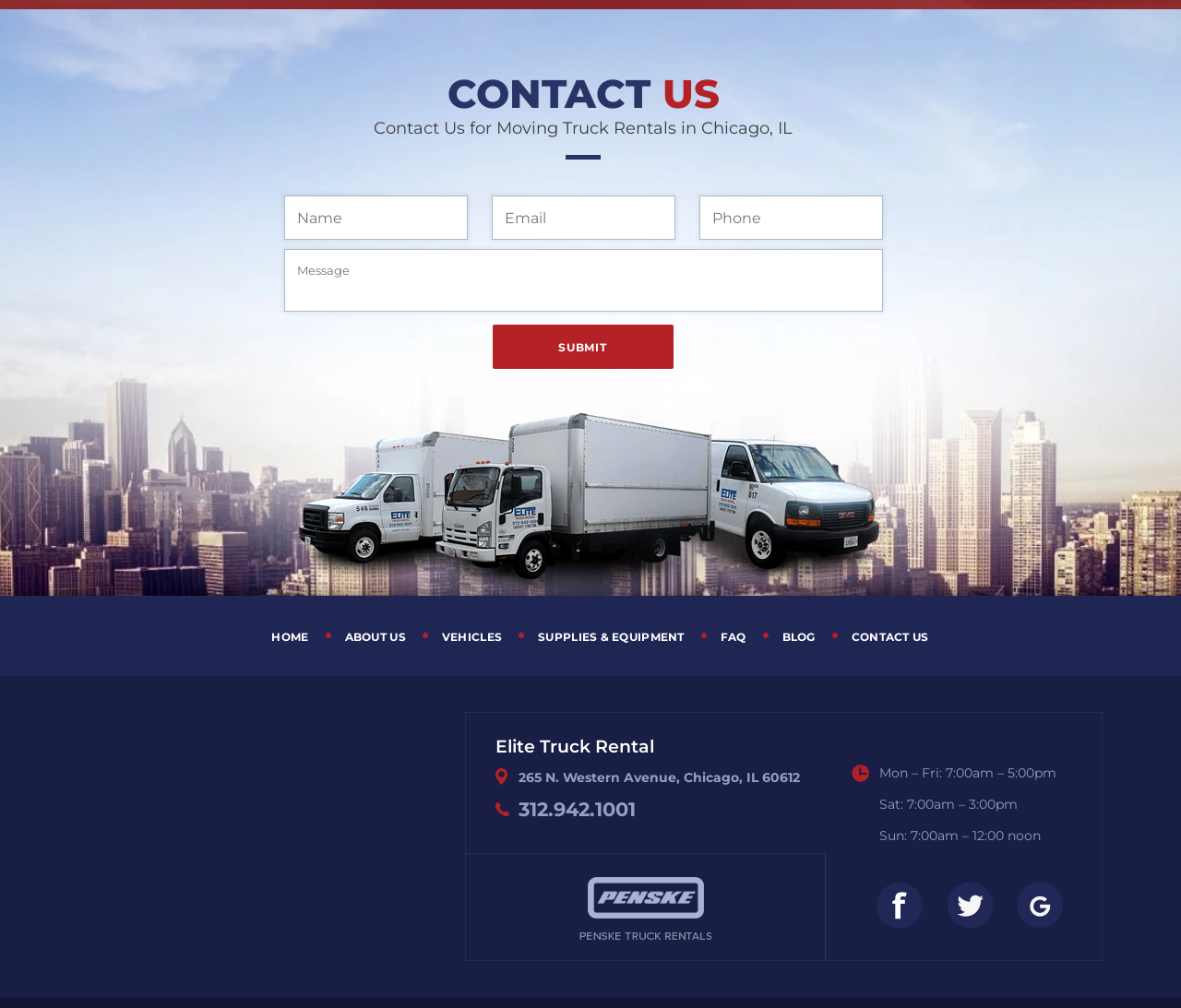What is the purpose of the webpage?
Provide a well-explained and detailed answer to the question.

The webpage appears to be a contact page for a moving truck rental company in Chicago, IL. The heading 'CONTACT US' and the presence of text boxes and a submit button suggest that the purpose of the webpage is to allow users to contact the company.